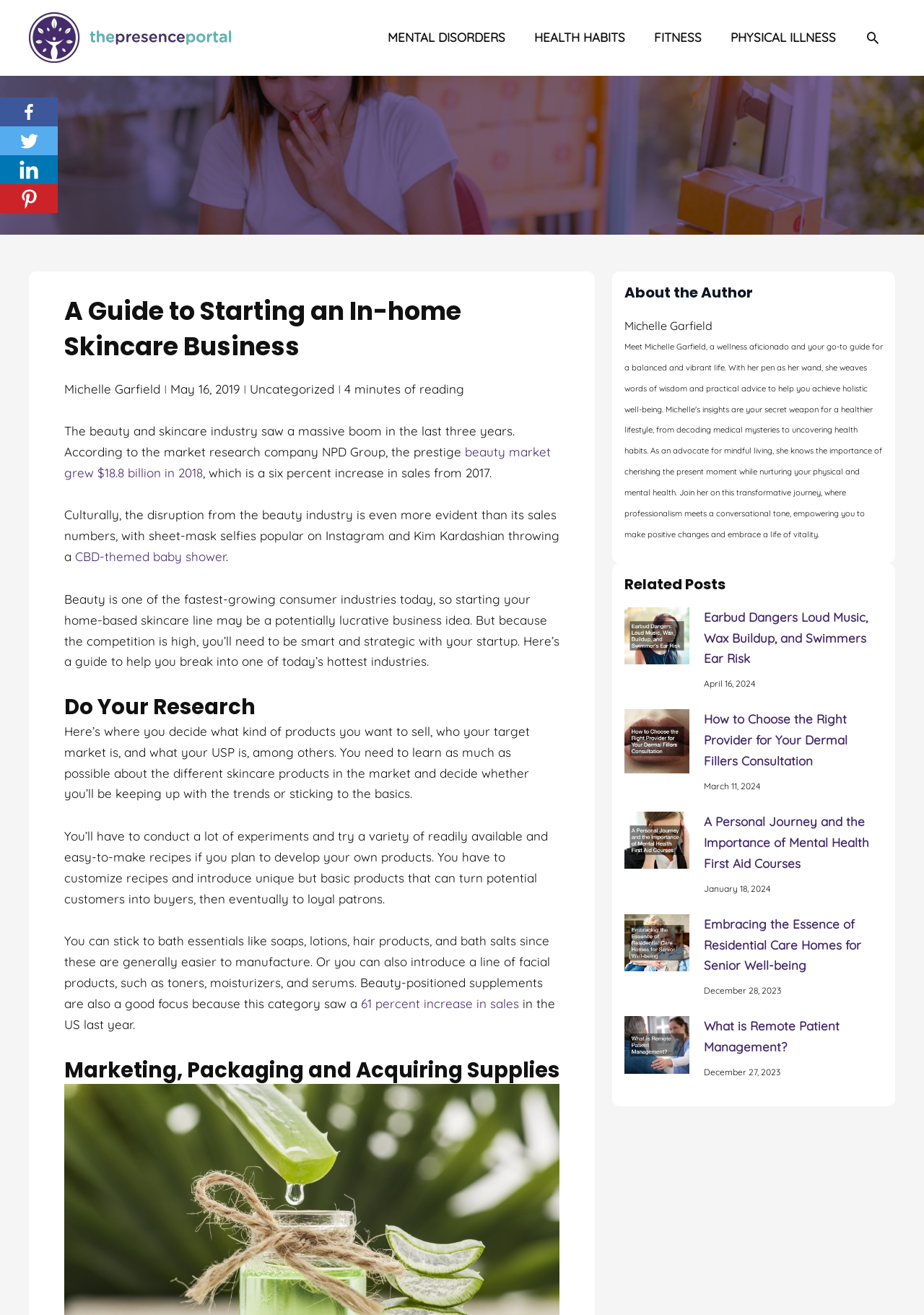Can you show the bounding box coordinates of the region to click on to complete the task described in the instruction: "Explore the related post about earbud dangers"?

[0.676, 0.462, 0.746, 0.505]